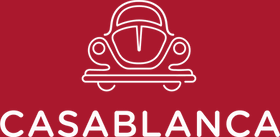Give an elaborate caption for the image.

The image features the logo of the "Casablanca Club," a vibrant live music venue located in Brighton. The design showcases a stylized representation of a classic car, reflecting a retro aesthetic that resonates with the venue's lively and nostalgic atmosphere. The car is depicted in a minimalist white outline against a deep red background, with the word "CASABLANCA" prominently displayed in bold, modern typography below it. This logo captures the essence of the club, suggesting a welcoming space for music lovers and performers alike to gather and enjoy live music experiences.